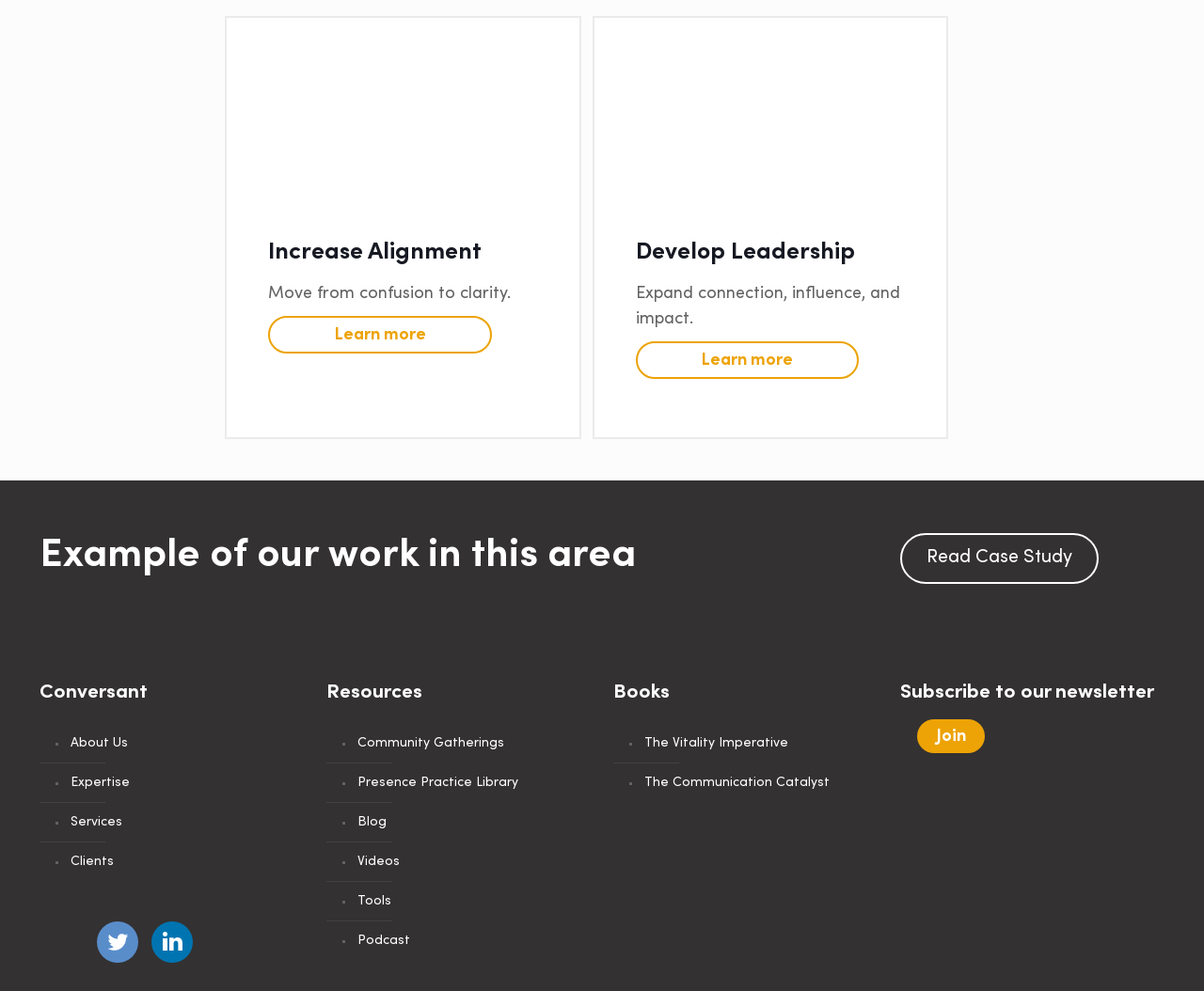What is the title of the book mentioned on the webpage?
Look at the screenshot and respond with one word or a short phrase.

The Vitality Imperative